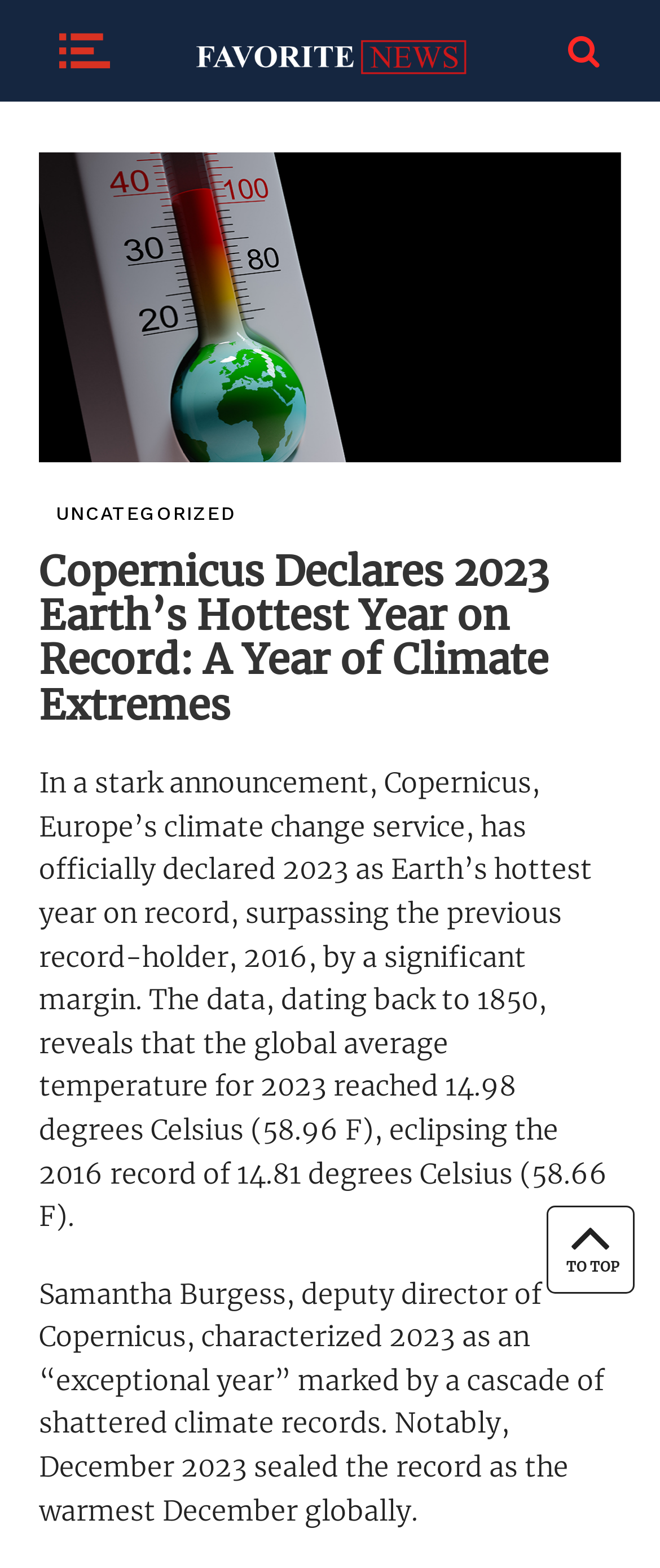Please determine the heading text of this webpage.

Copernicus Declares 2023 Earth’s Hottest Year on Record: A Year of Climate Extremes